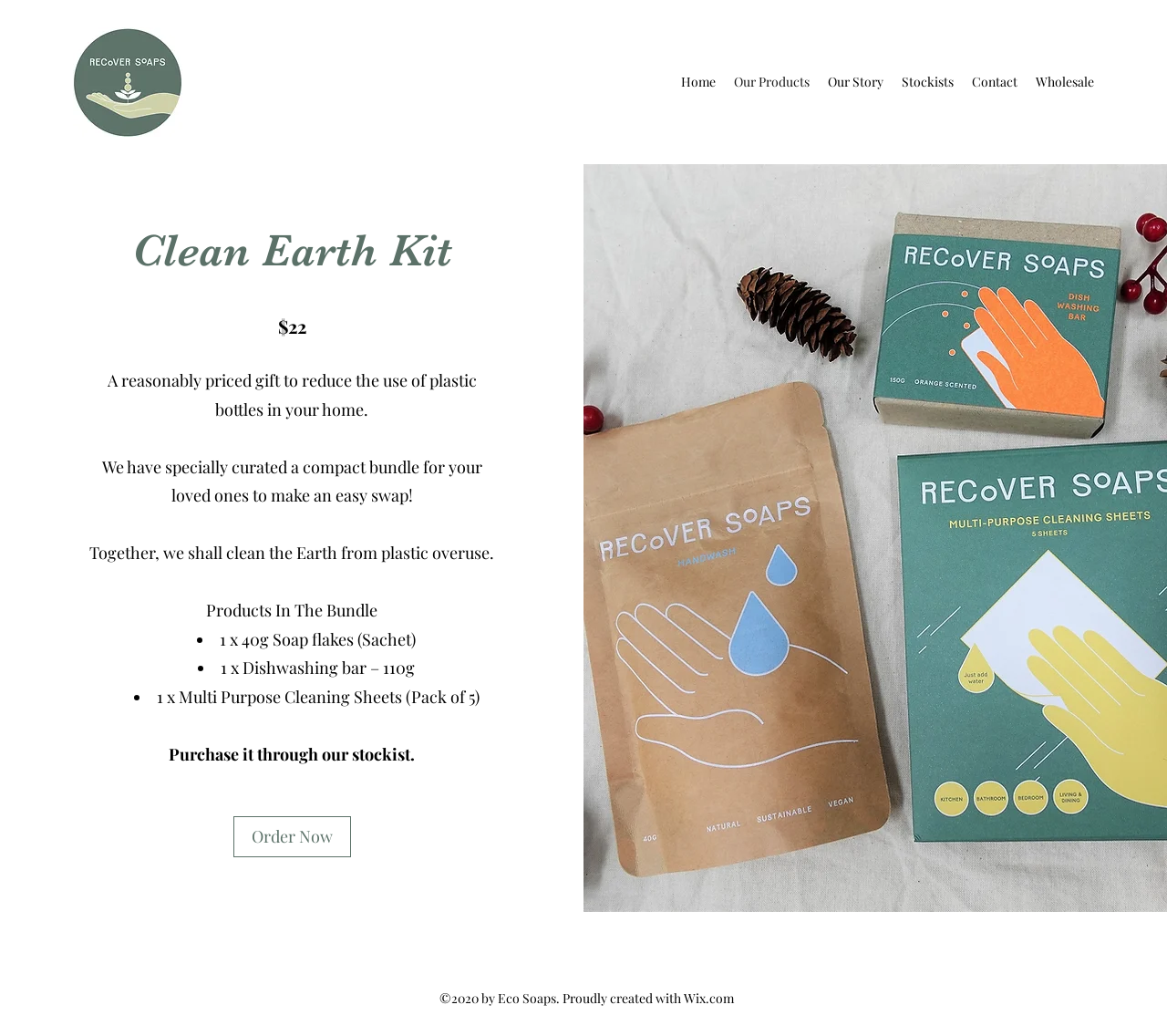Can you find the bounding box coordinates for the element that needs to be clicked to execute this instruction: "Order now"? The coordinates should be given as four float numbers between 0 and 1, i.e., [left, top, right, bottom].

[0.2, 0.788, 0.301, 0.828]